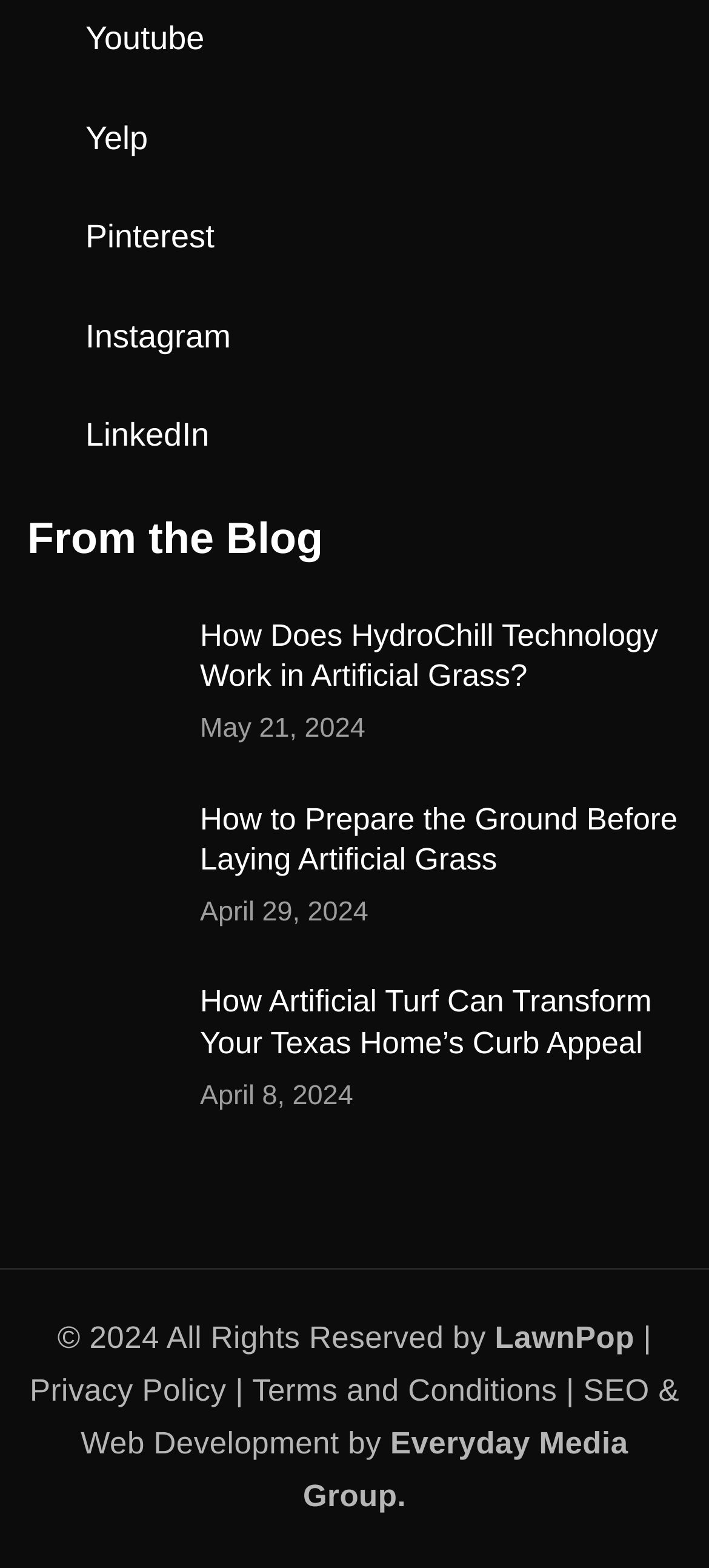Point out the bounding box coordinates of the section to click in order to follow this instruction: "View the blog post 'Prepare the Ground Before Laying Artificial Grass'".

[0.038, 0.544, 0.244, 0.567]